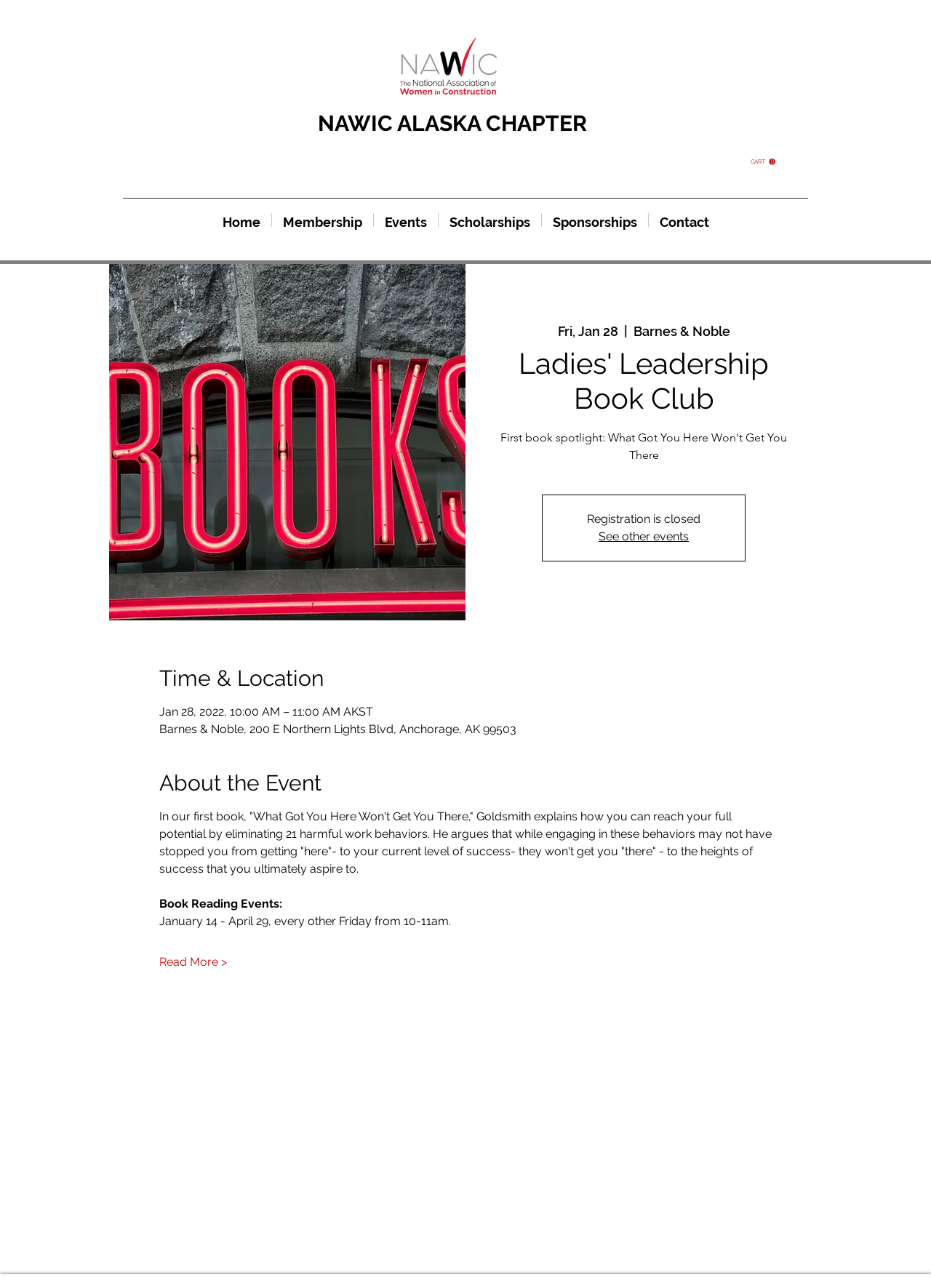Locate the bounding box coordinates of the area where you should click to accomplish the instruction: "See other events".

[0.643, 0.411, 0.74, 0.422]